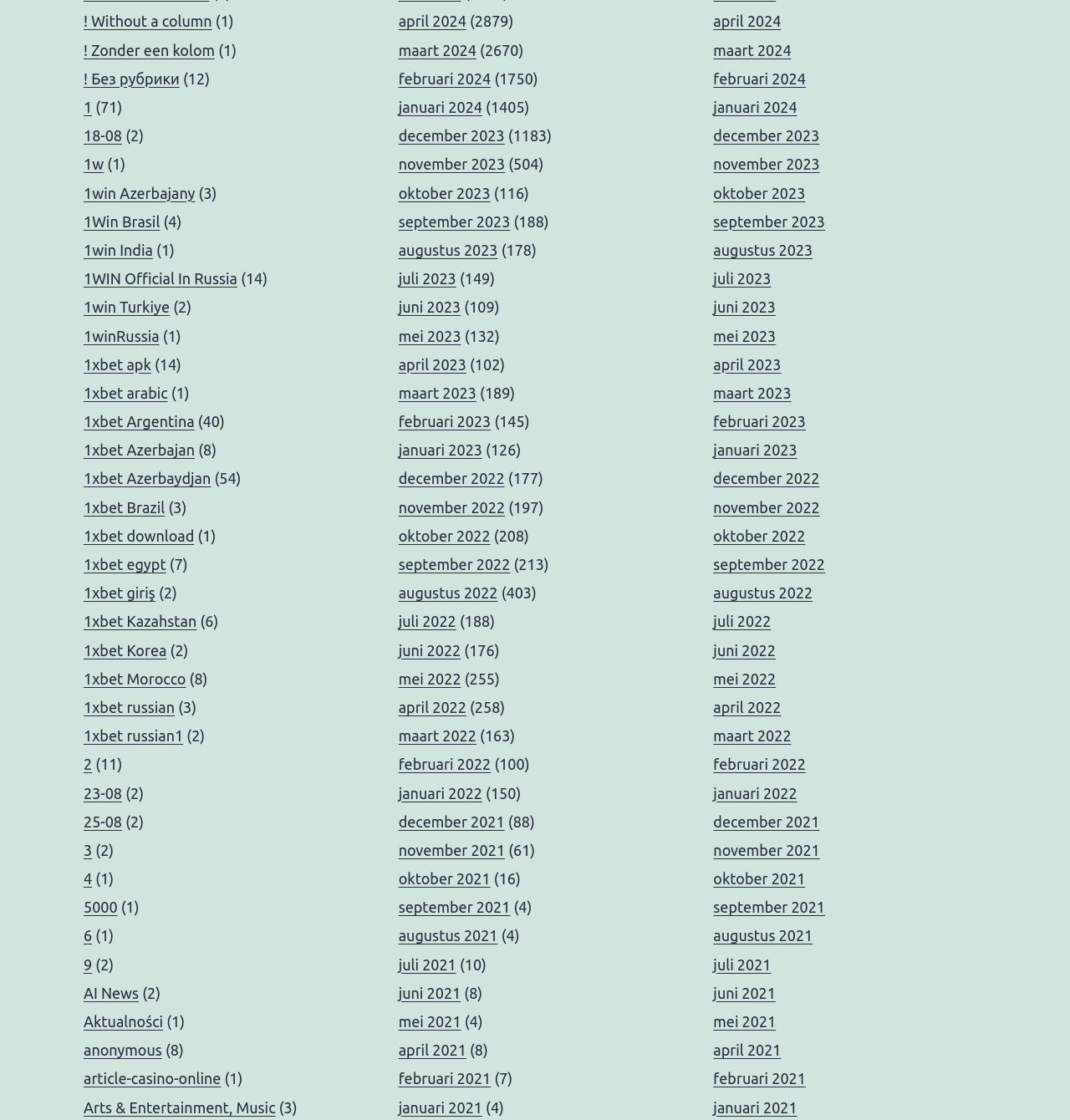Please mark the bounding box coordinates of the area that should be clicked to carry out the instruction: "Click on '1xbet russian'".

[0.078, 0.624, 0.163, 0.639]